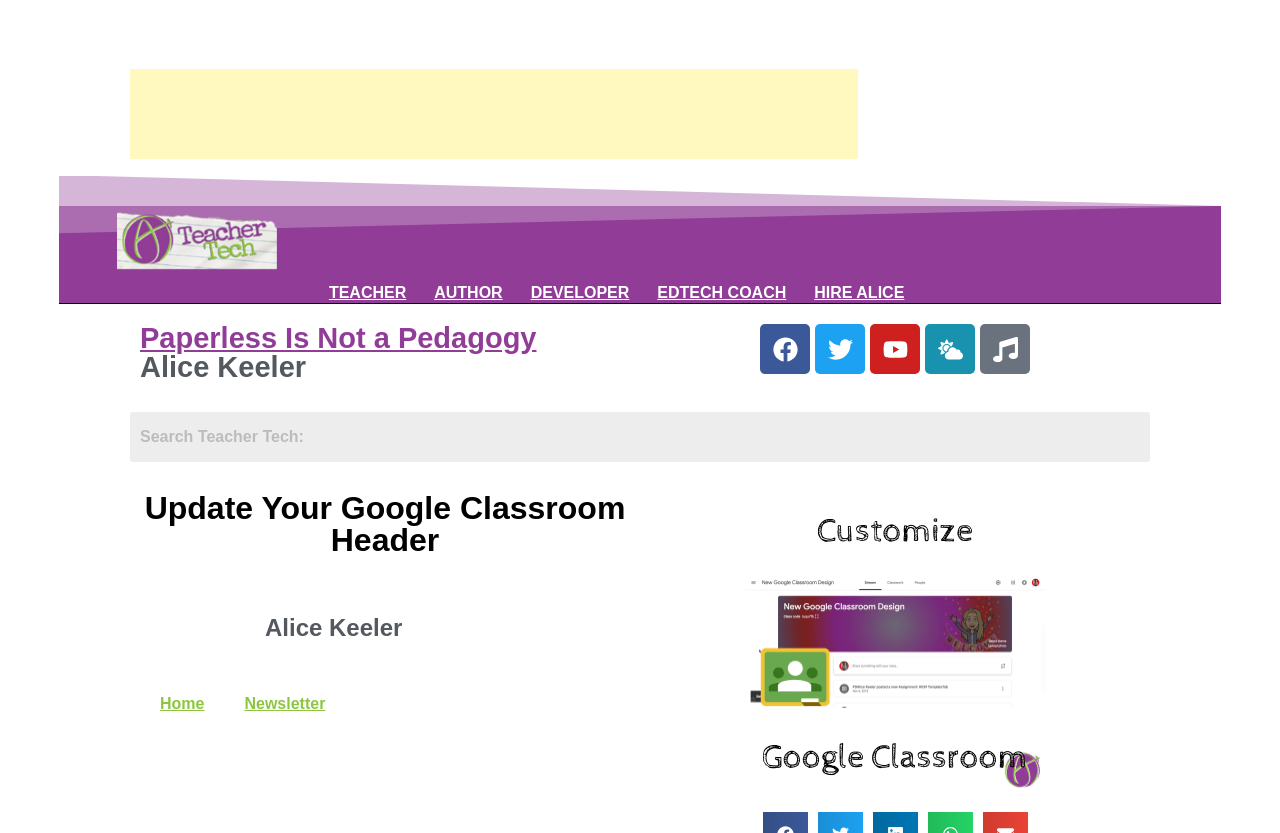Provide a single word or phrase answer to the question: 
What is the name of the blog?

Teacher Tech